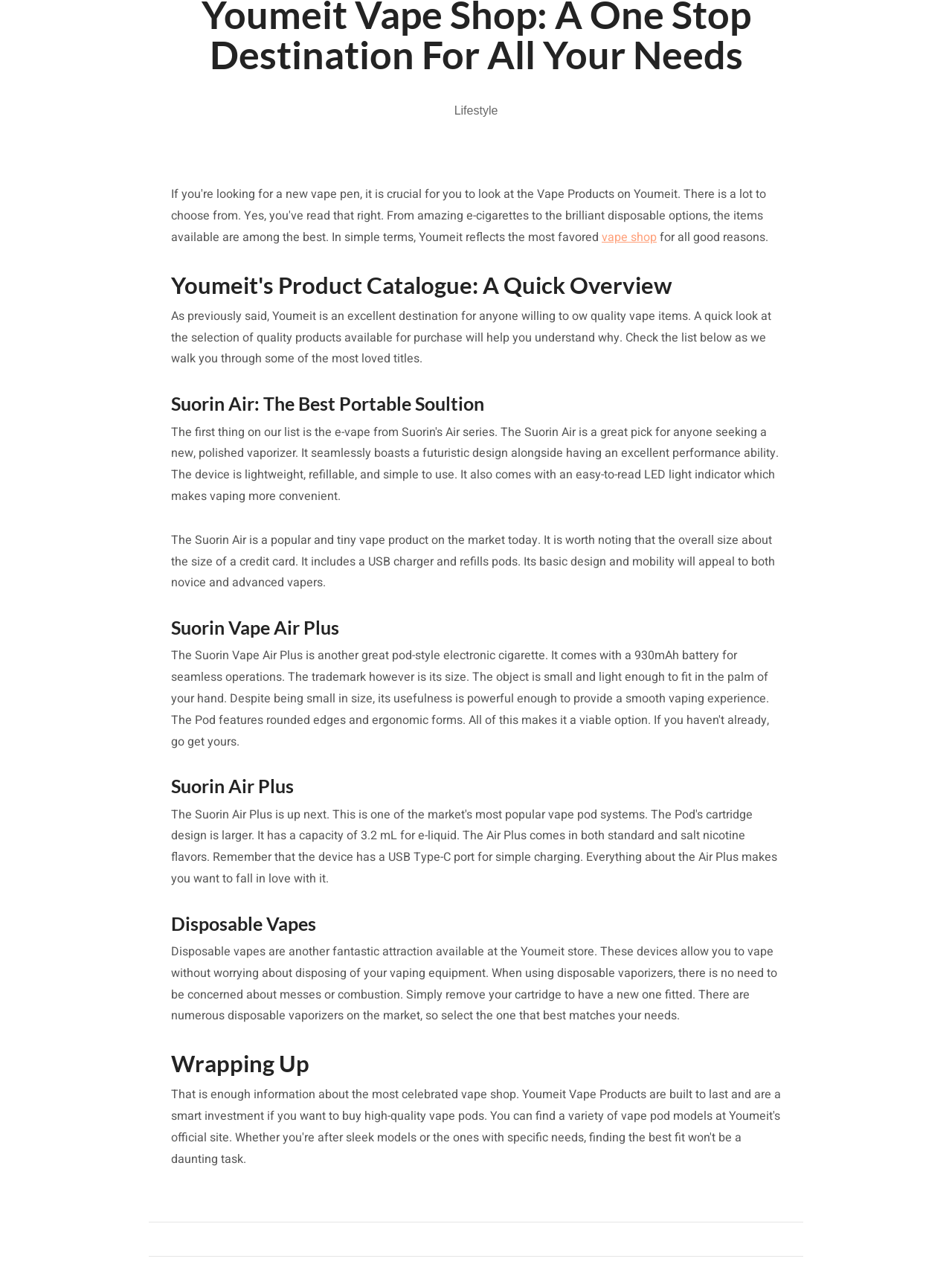Based on the element description "vape shop", predict the bounding box coordinates of the UI element.

[0.632, 0.178, 0.69, 0.192]